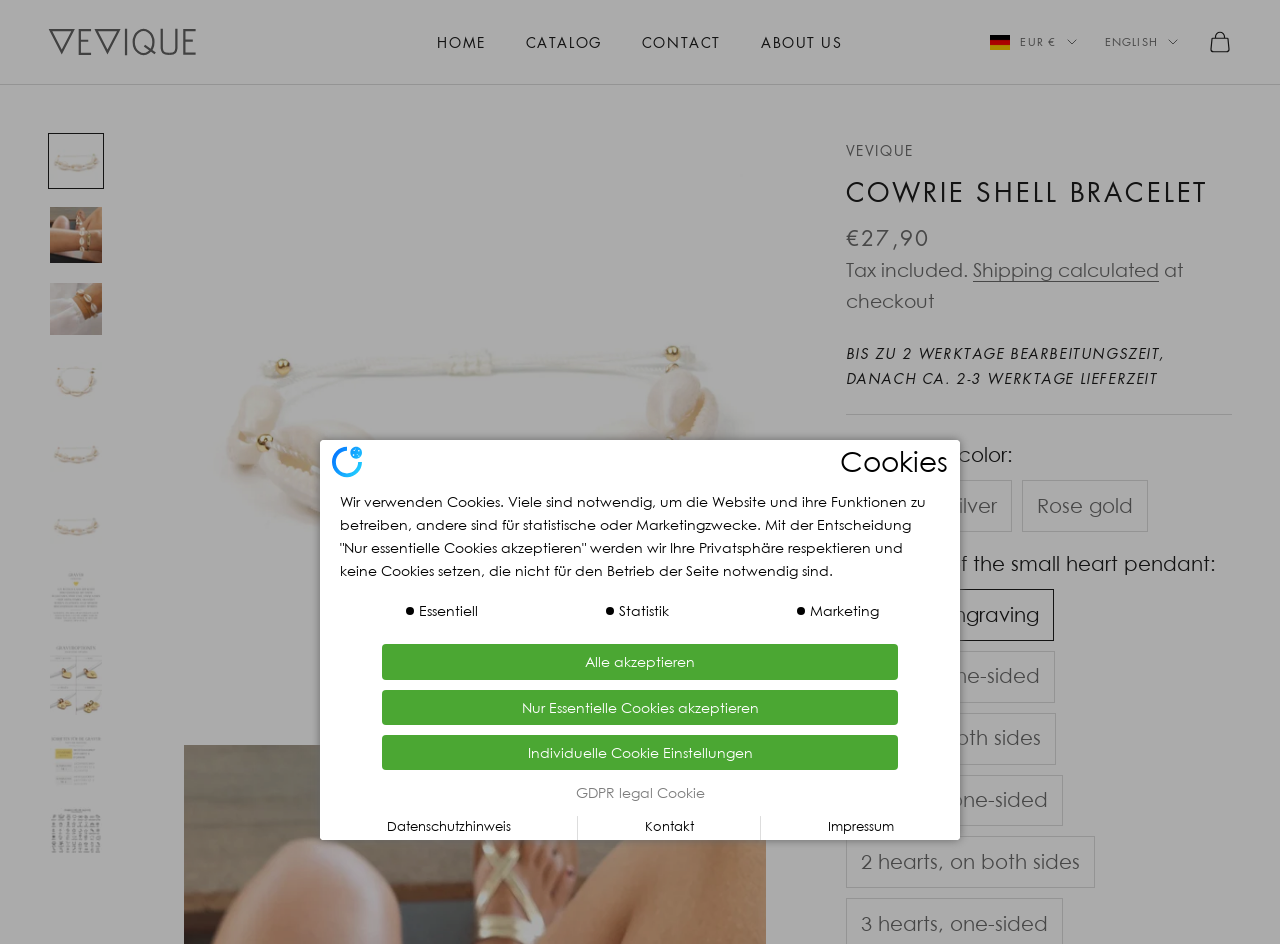Please answer the following question using a single word or phrase: 
What is the brand name of the website?

Vevique